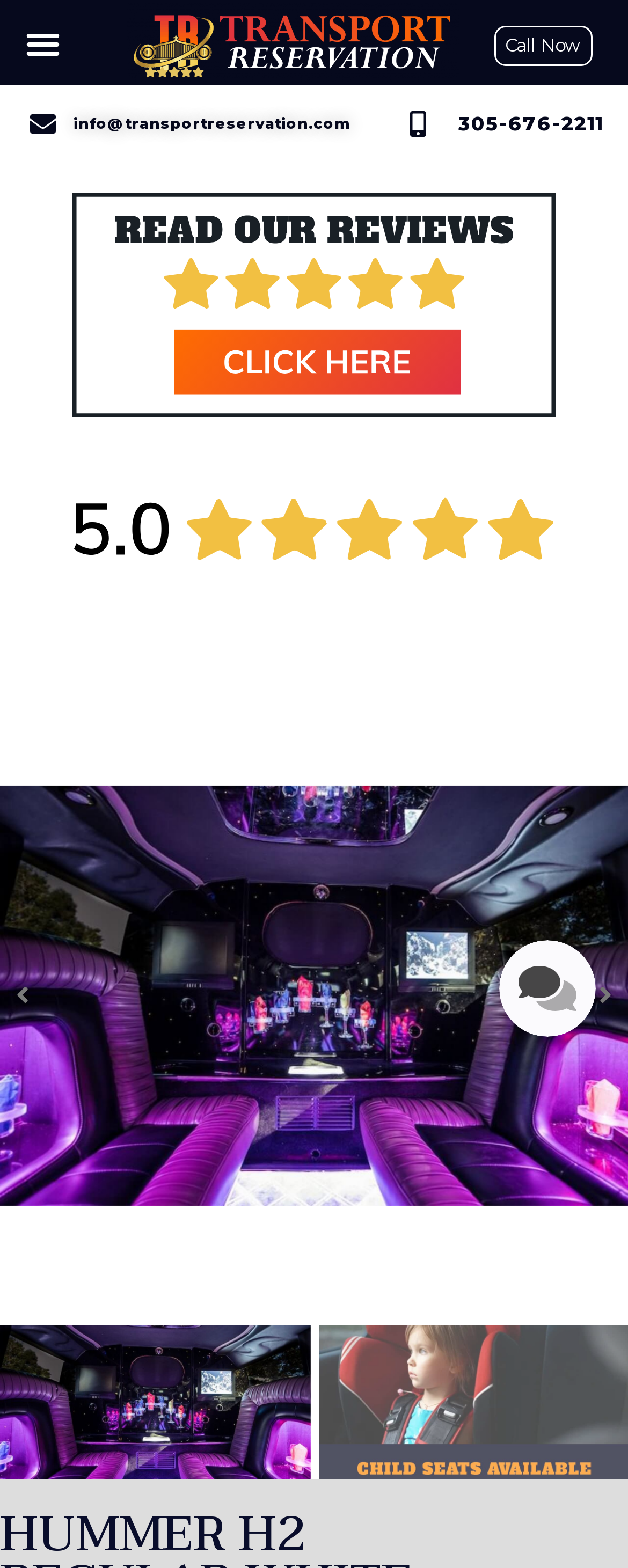How can you contact the transport reservation service?
Using the information presented in the image, please offer a detailed response to the question.

The webpage provides two ways to contact the transport reservation service: by calling the phone number 305-676-2211 or by sending an email to info@transportreservation.com.